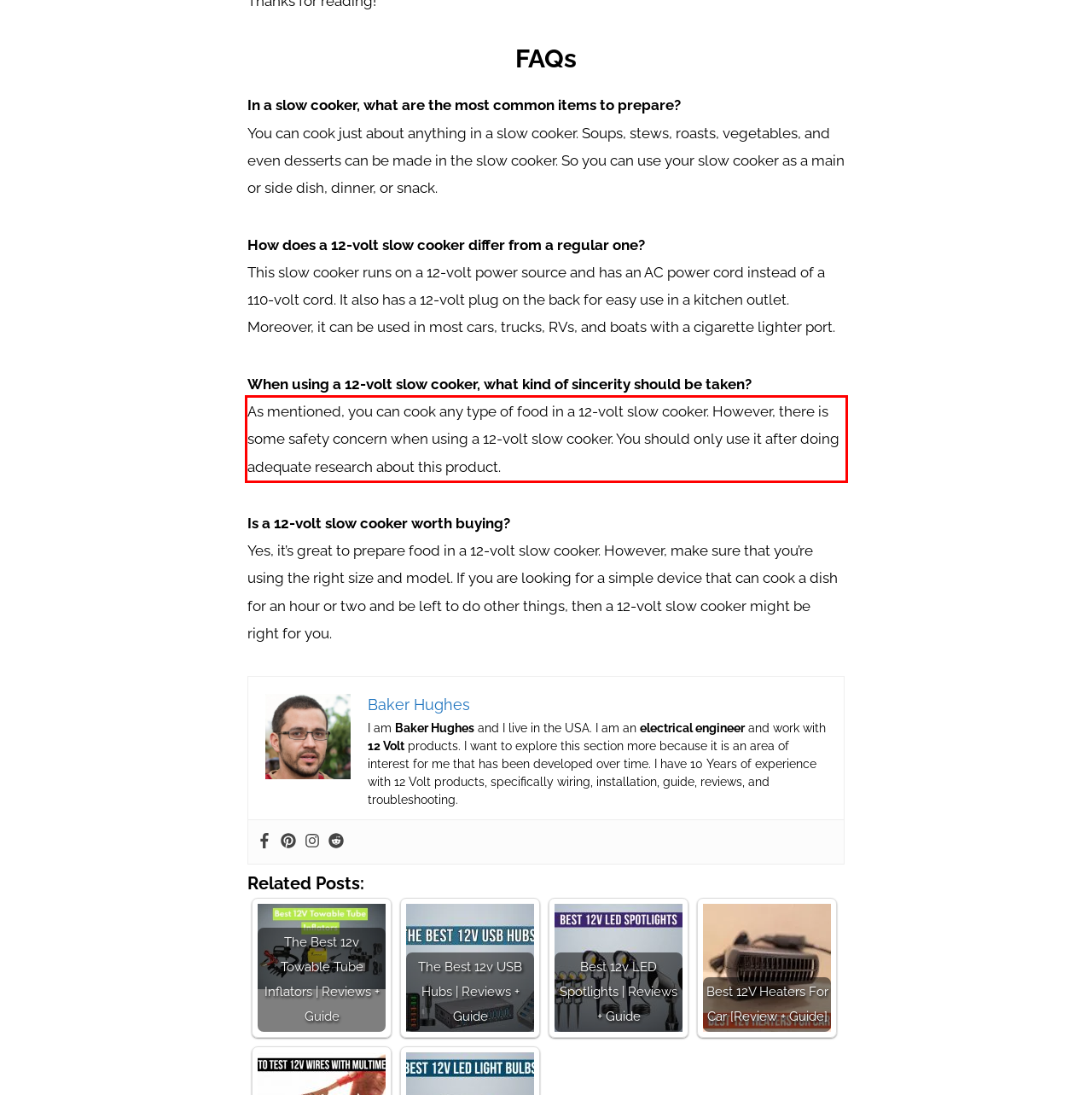Please perform OCR on the text content within the red bounding box that is highlighted in the provided webpage screenshot.

As mentioned, you can cook any type of food in a 12-volt slow cooker. However, there is some safety concern when using a 12-volt slow cooker. You should only use it after doing adequate research about this product.